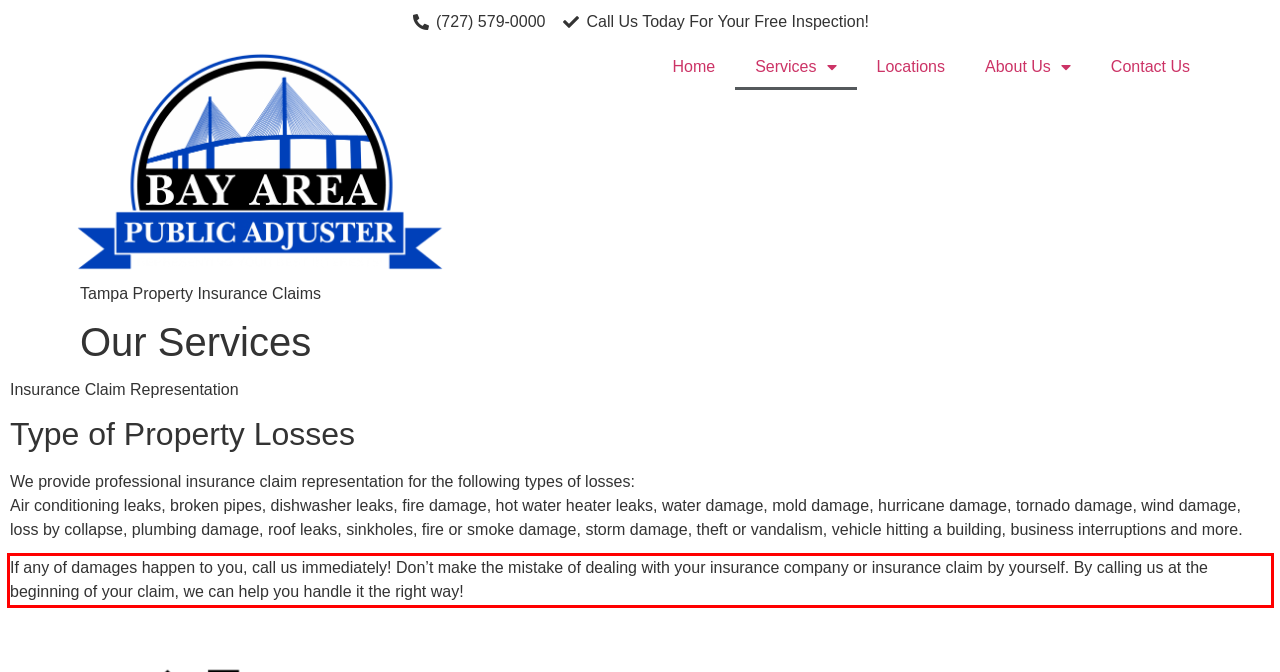You are given a screenshot of a webpage with a UI element highlighted by a red bounding box. Please perform OCR on the text content within this red bounding box.

If any of damages happen to you, call us immediately! Don’t make the mistake of dealing with your insurance company or insurance claim by yourself. By calling us at the beginning of your claim, we can help you handle it the right way!